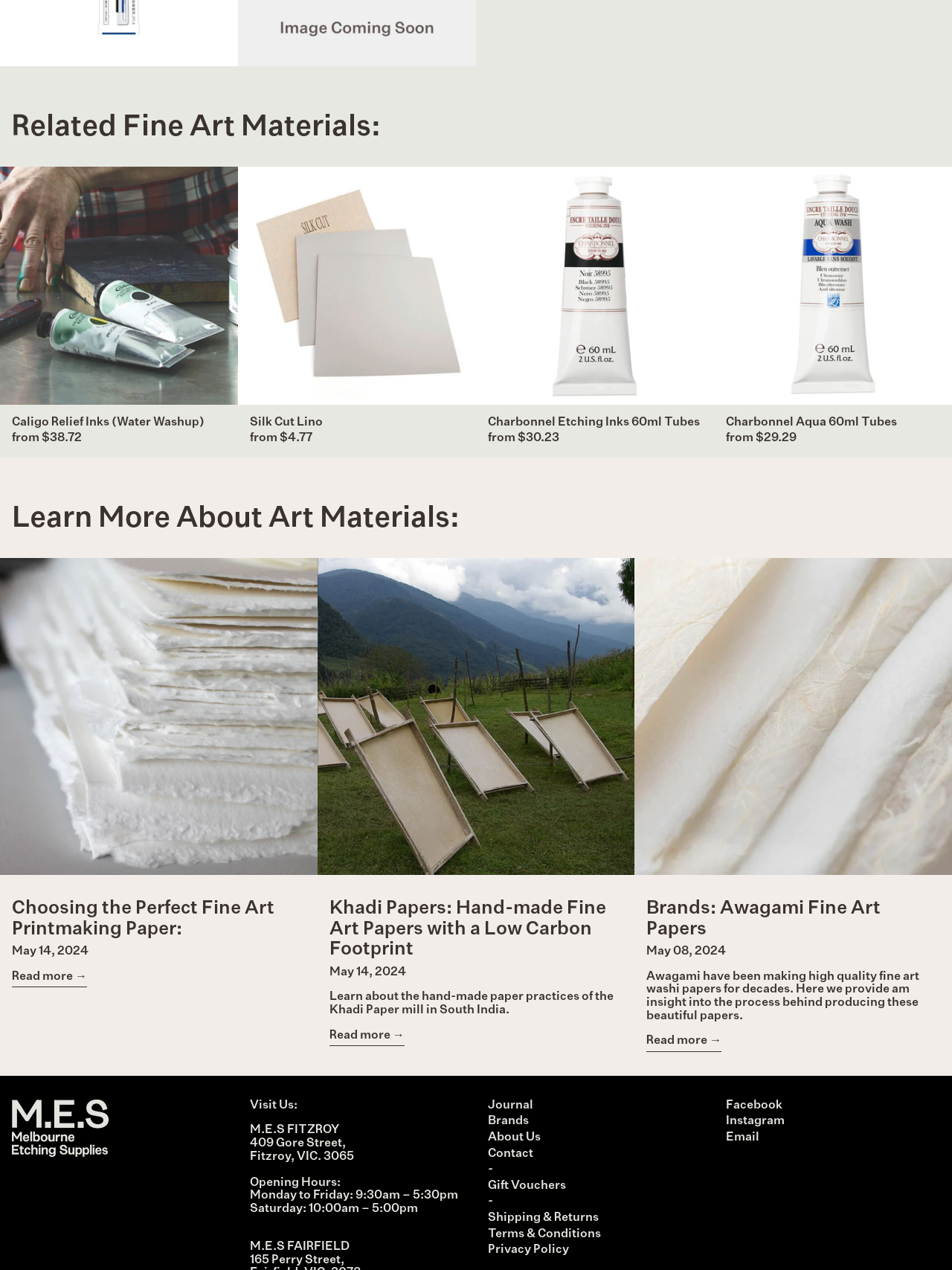Could you please study the image and provide a detailed answer to the question:
What is the brand of fine art washi papers mentioned on the webpage?

I found a heading 'Brands: Awagami Fine Art Papers' which suggests that Awagami is a brand of fine art washi papers mentioned on the webpage.